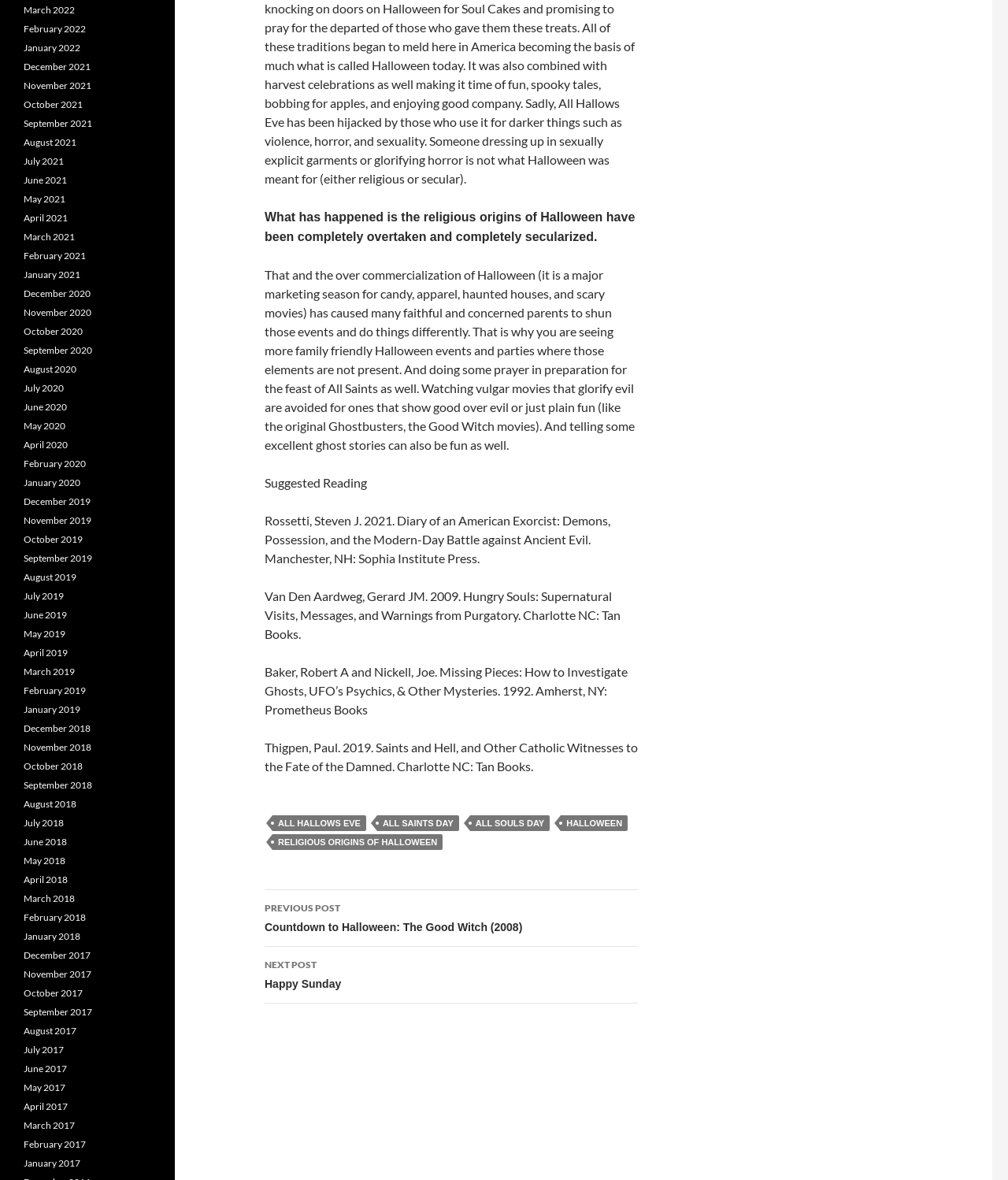Please specify the bounding box coordinates for the clickable region that will help you carry out the instruction: "Visit 'PREVIOUS POST Countdown to Halloween: The Good Witch (2008)'".

[0.262, 0.754, 0.633, 0.802]